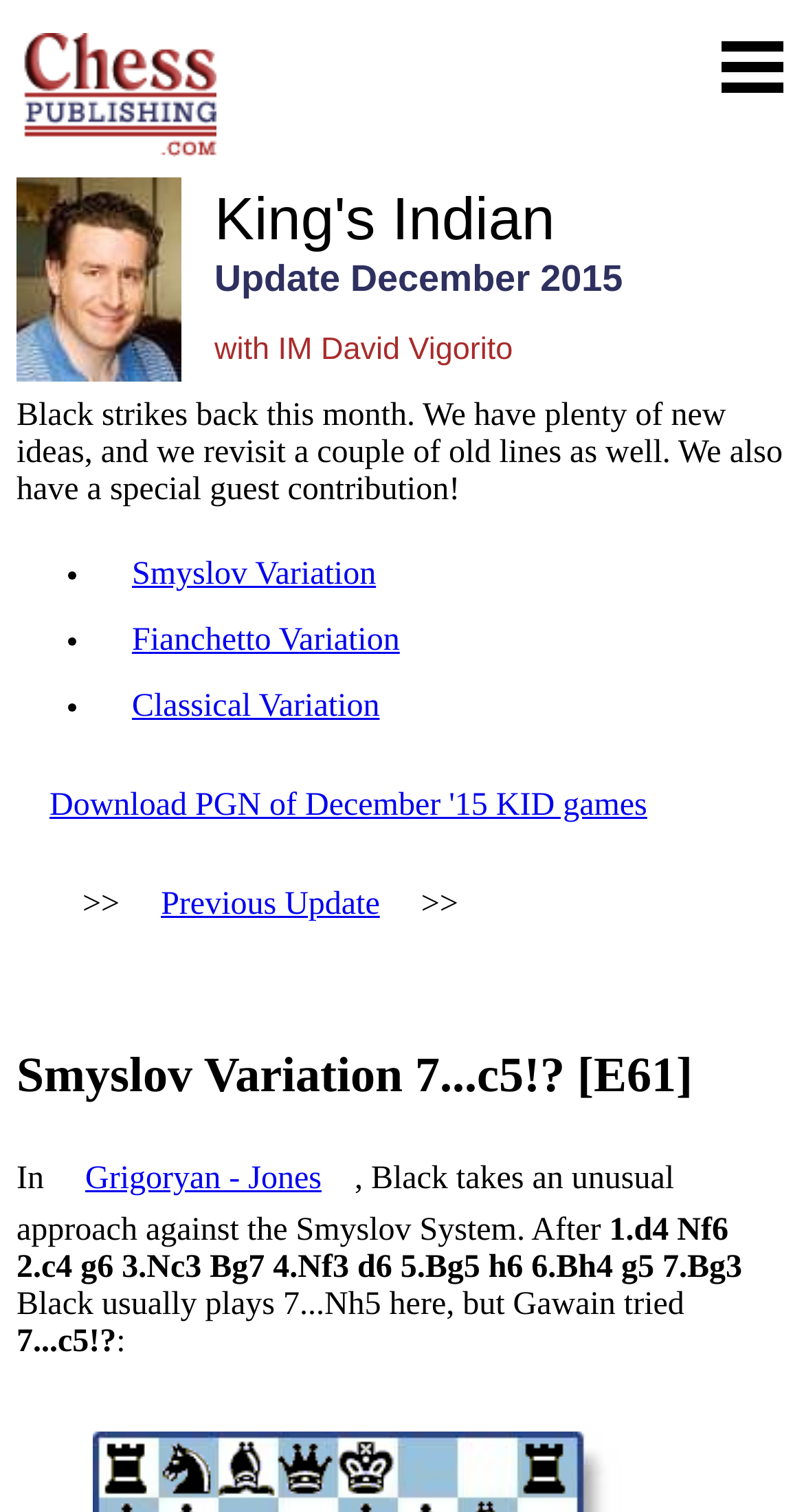Analyze the image and answer the question with as much detail as possible: 
Who is the author of the chess analysis?

The introduction text 'Update December 2015 with IM David Vigorito' indicates that IM David Vigorito is the author of the chess analysis.